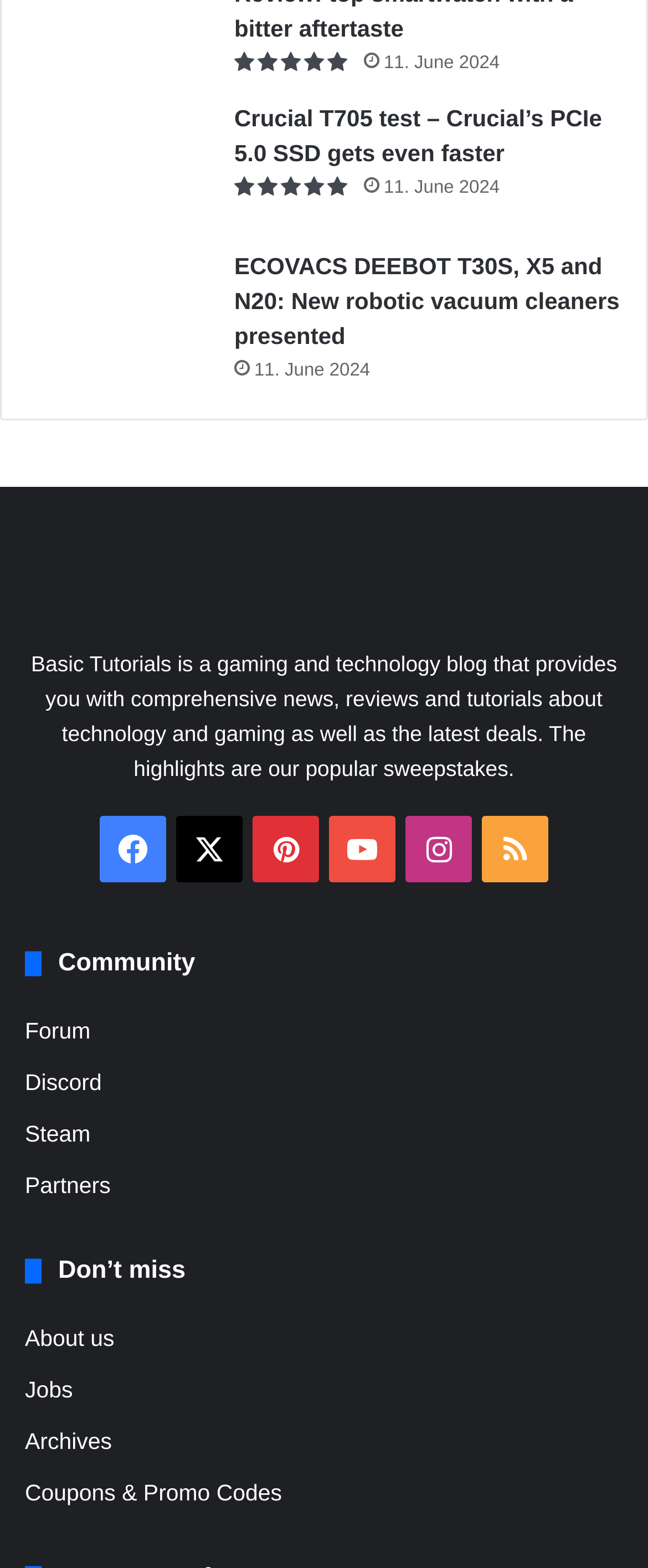Can you specify the bounding box coordinates for the region that should be clicked to fulfill this instruction: "View the ECOVACS DEEBOT T30S article".

[0.041, 0.159, 0.323, 0.239]